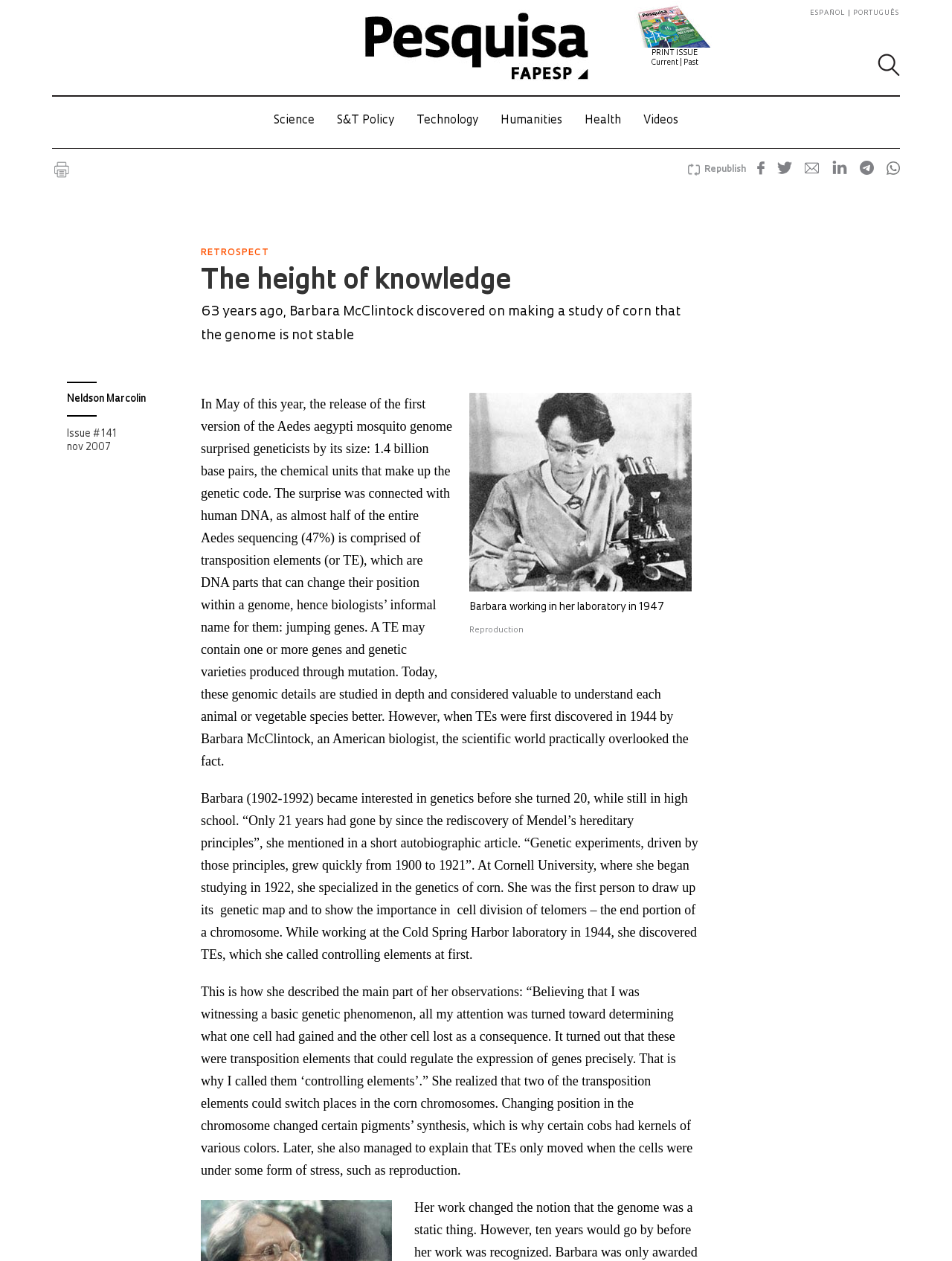What is the name of the university where Barbara McClintock studied?
Refer to the image and provide a one-word or short phrase answer.

Cornell University